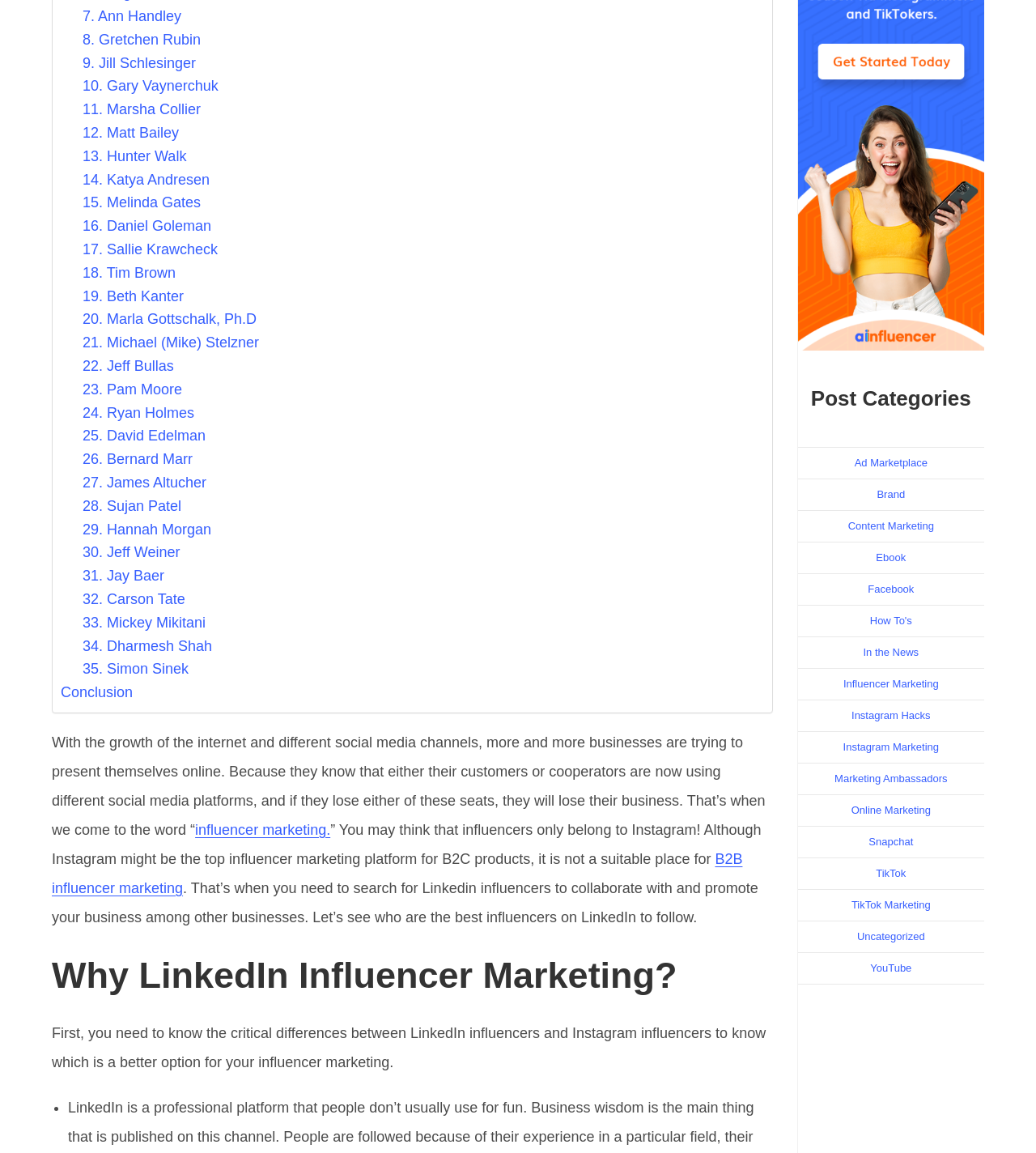Answer briefly with one word or phrase:
How many post categories are available?

15